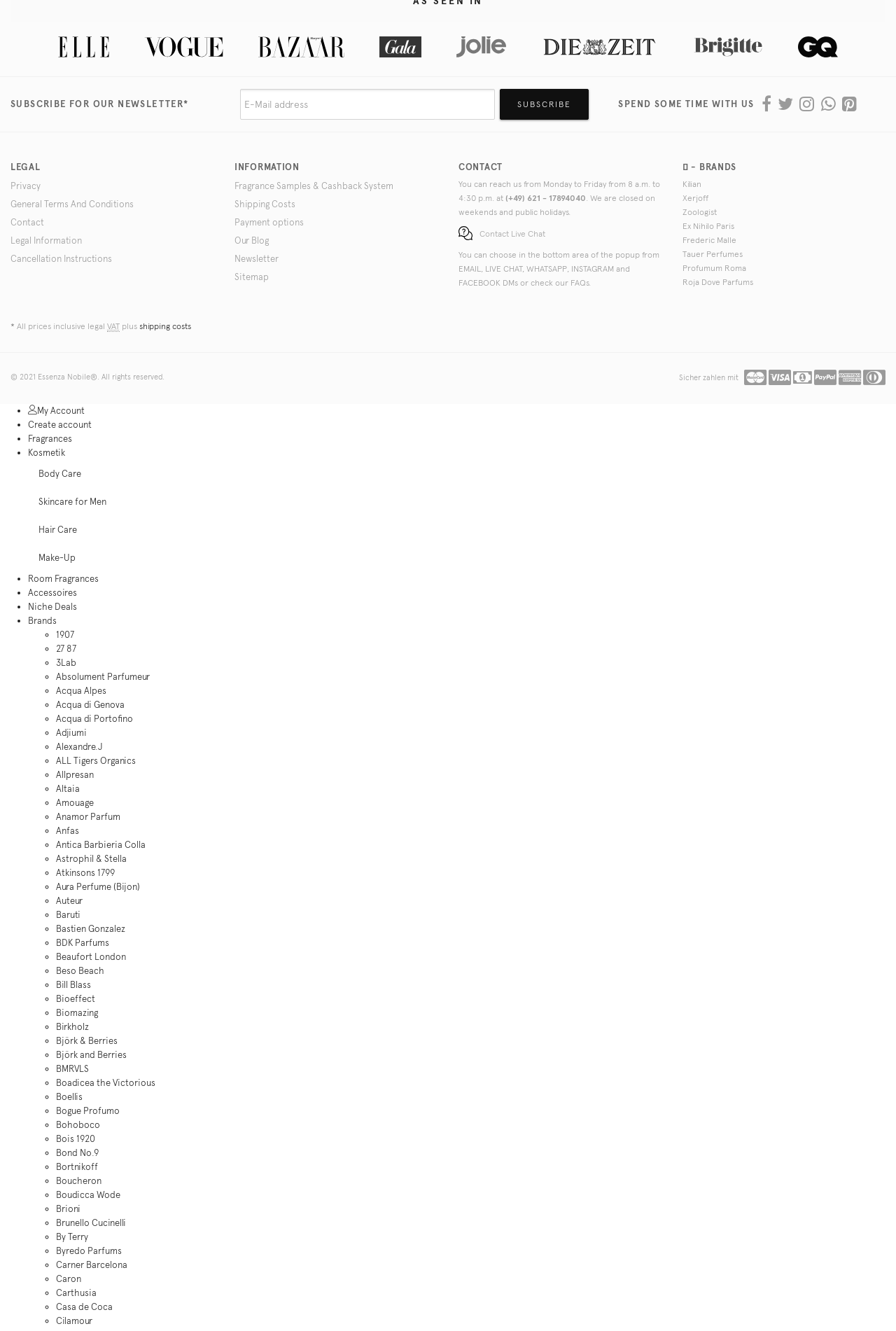Determine the bounding box coordinates of the area to click in order to meet this instruction: "Visit Elle website".

[0.065, 0.03, 0.122, 0.038]